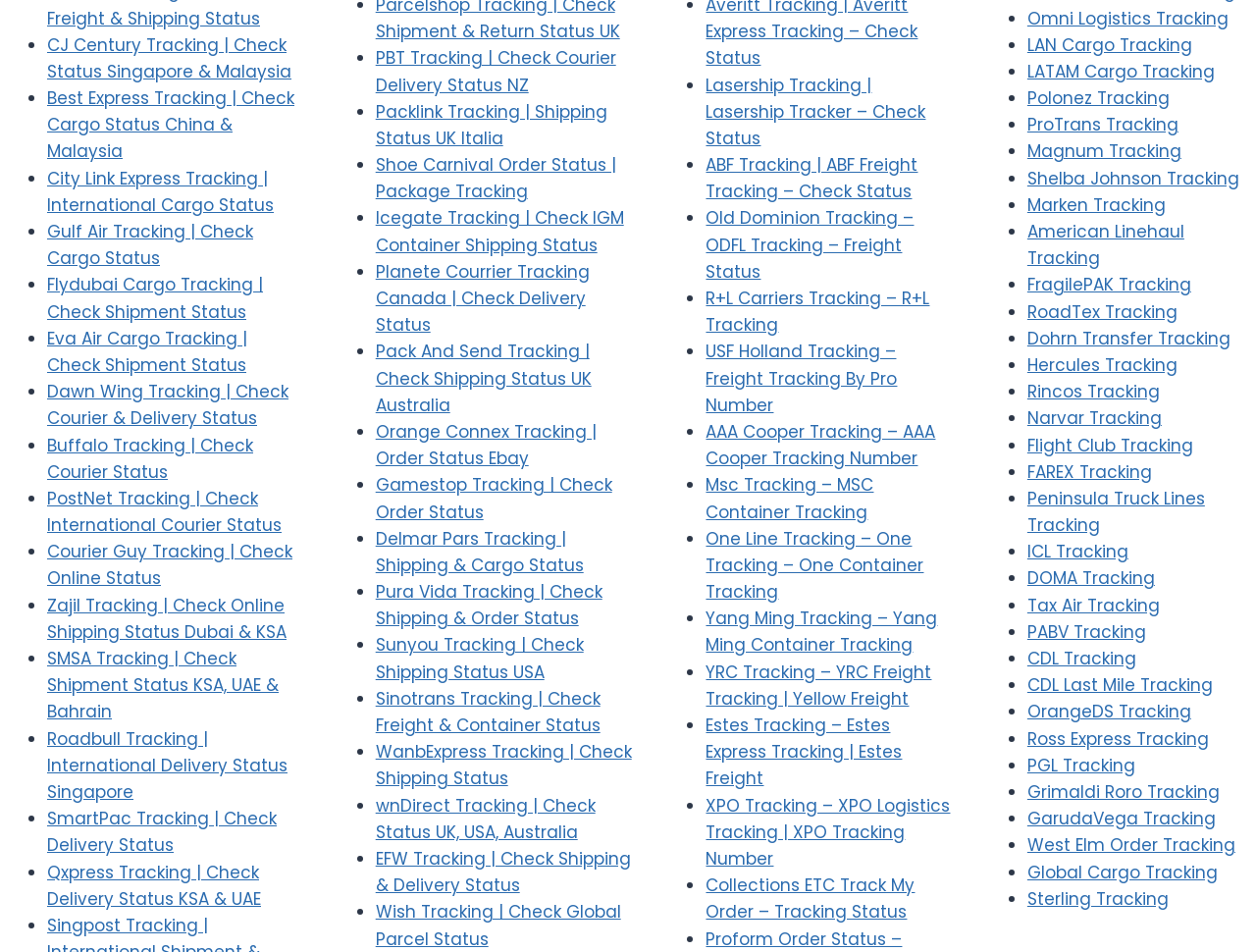Given the element description "LAN Cargo Tracking", identify the bounding box of the corresponding UI element.

[0.818, 0.035, 0.949, 0.06]